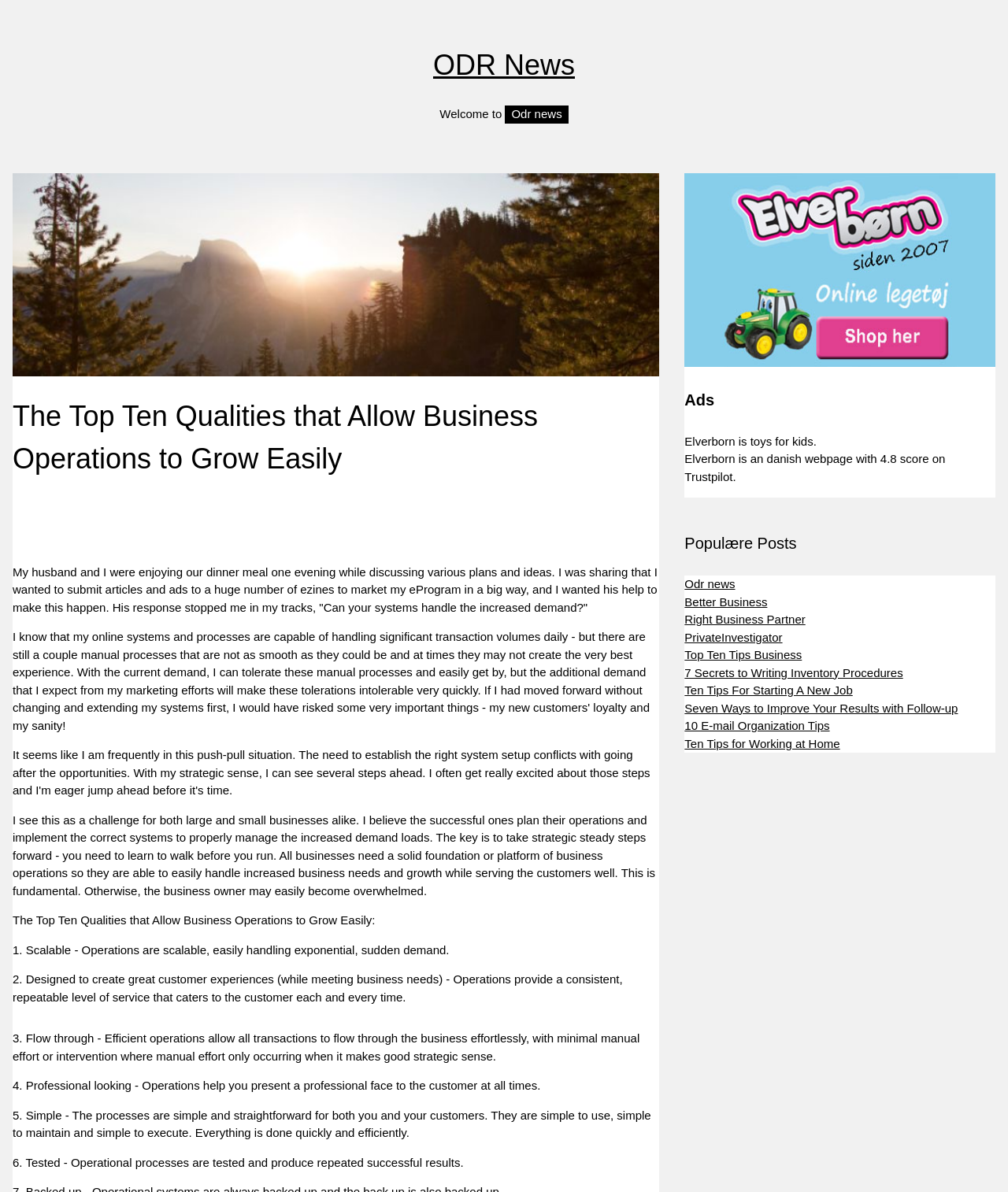Please specify the bounding box coordinates of the clickable section necessary to execute the following command: "Click on the Gilmore Group link".

None